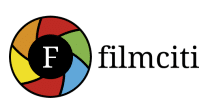What is the focus of the website?
Carefully analyze the image and provide a detailed answer to the question.

The website focuses on movies, including content related to film releases, news, and entertainment, as indicated by the logo and the word 'filmciti' styled next to the icon.